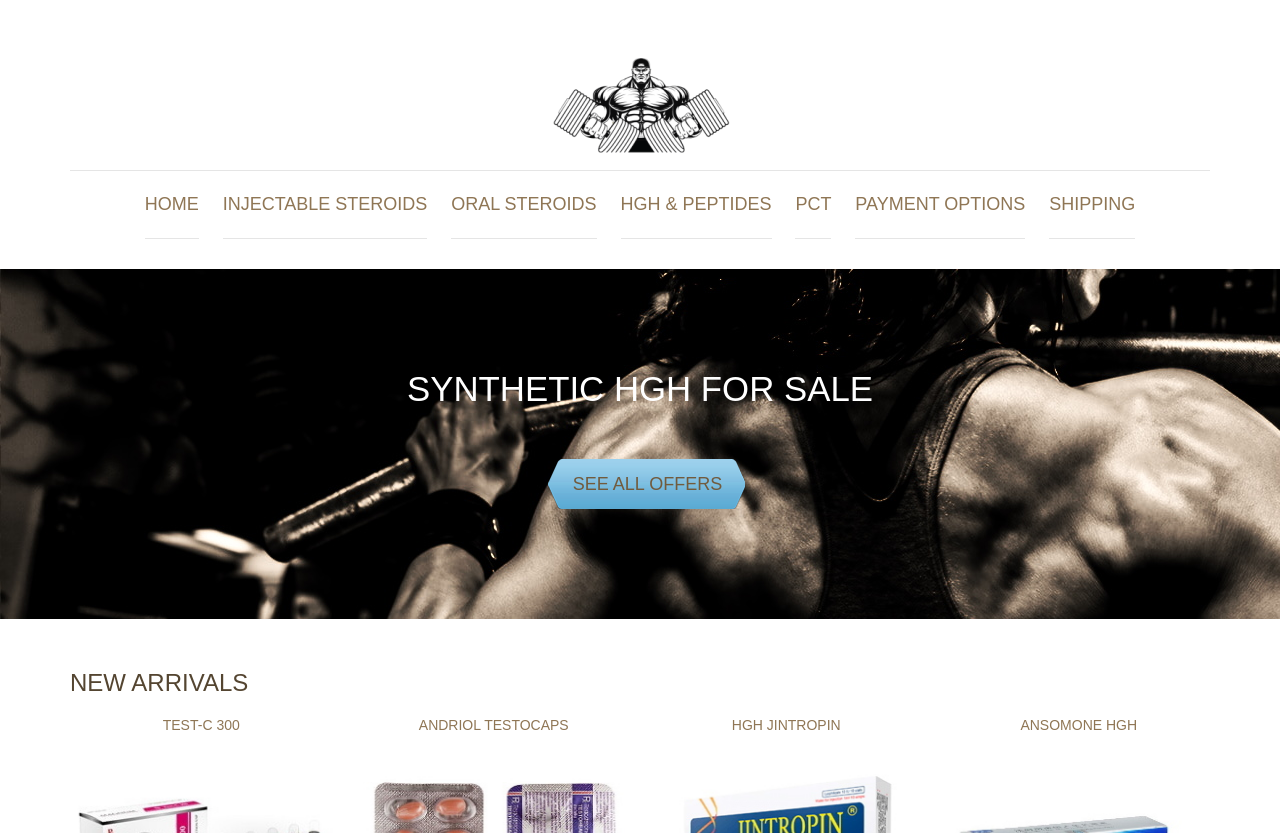Is there a 'SEE ALL OFFERS' button on the webpage?
Answer the question with a single word or phrase, referring to the image.

Yes